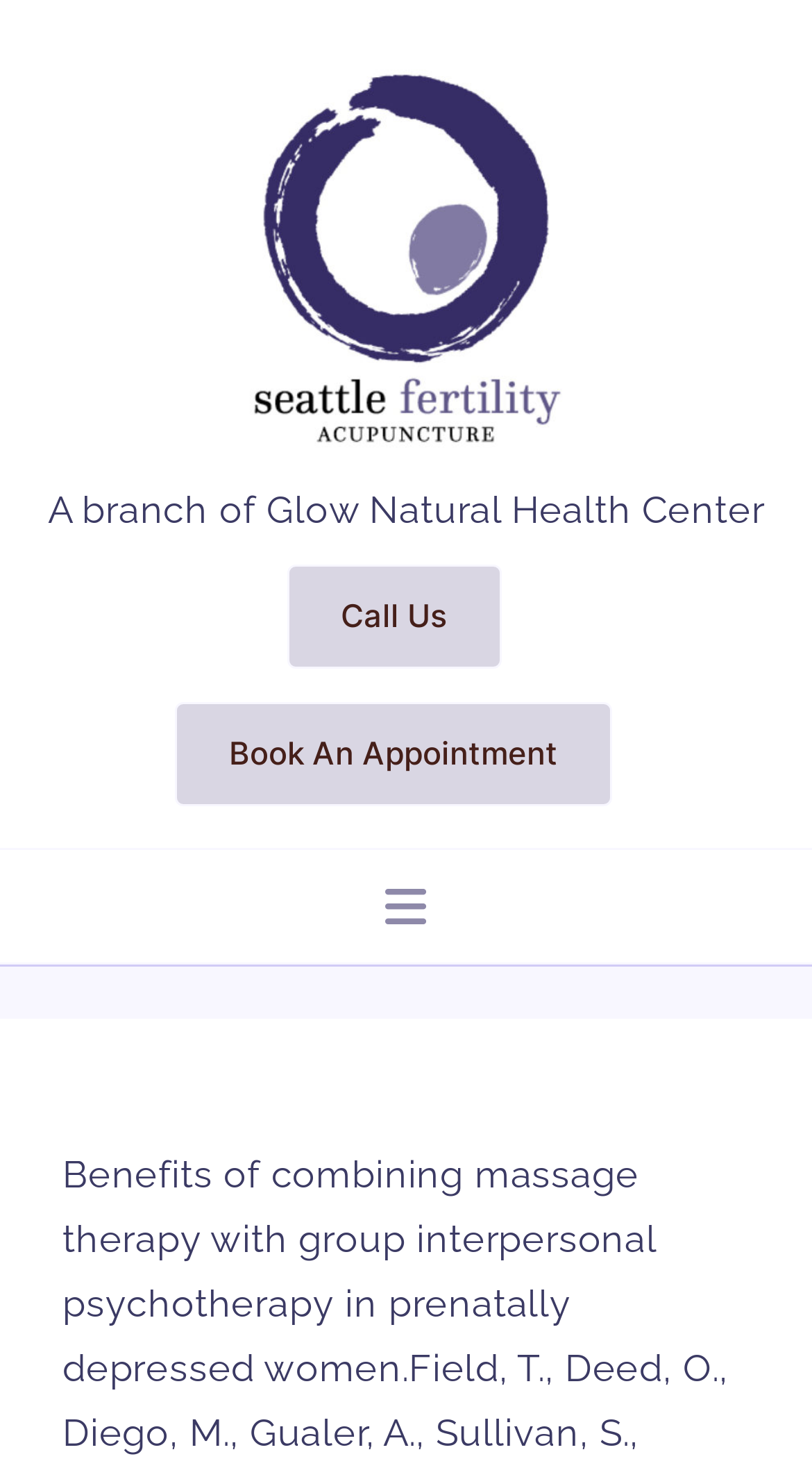Please locate the bounding box coordinates of the element that should be clicked to complete the given instruction: "Click the 'Massage' link".

[0.0, 0.852, 1.0, 0.916]